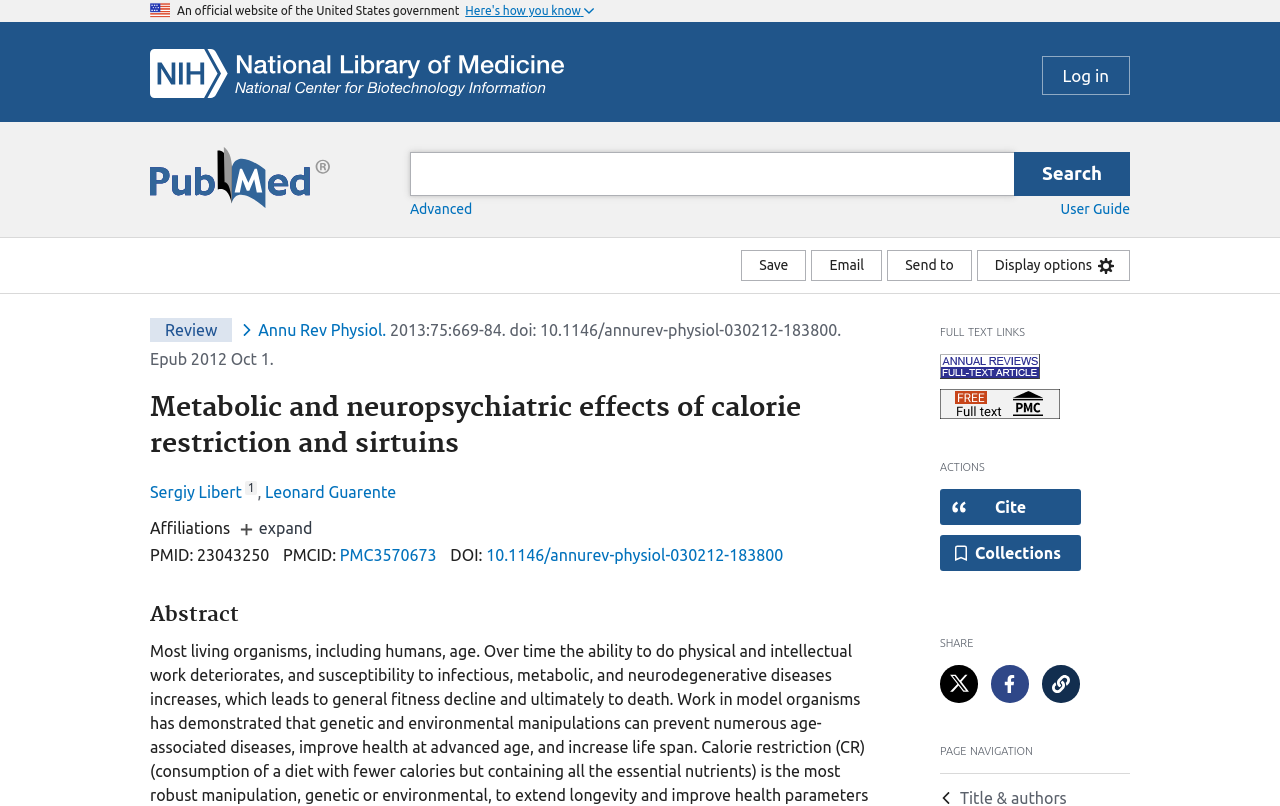What is the affiliation of the authors?
Using the image, give a concise answer in the form of a single word or short phrase.

Not specified